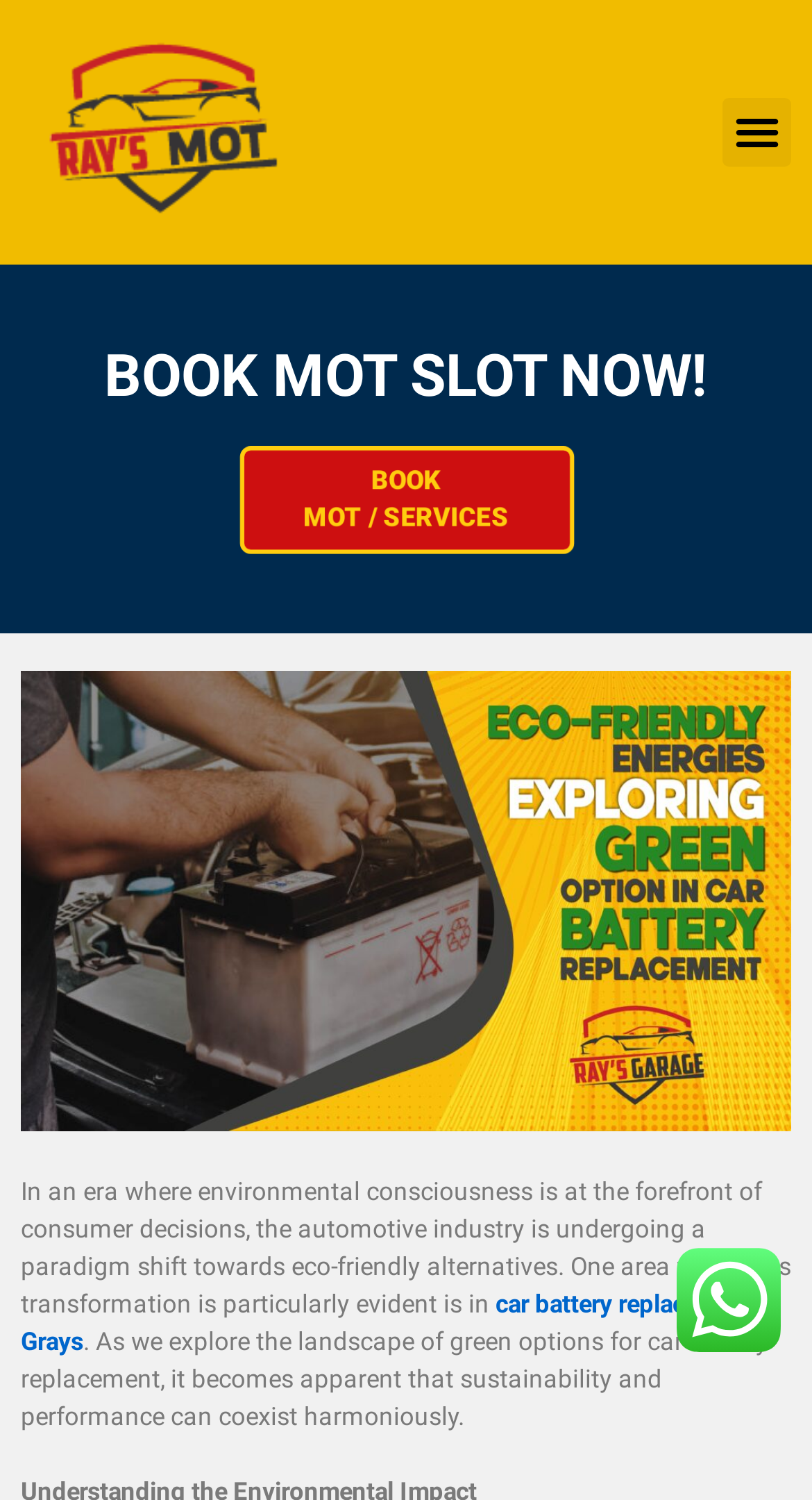Provide your answer to the question using just one word or phrase: What is the call-to-action on this webpage?

BOOK MOT SLOT NOW!